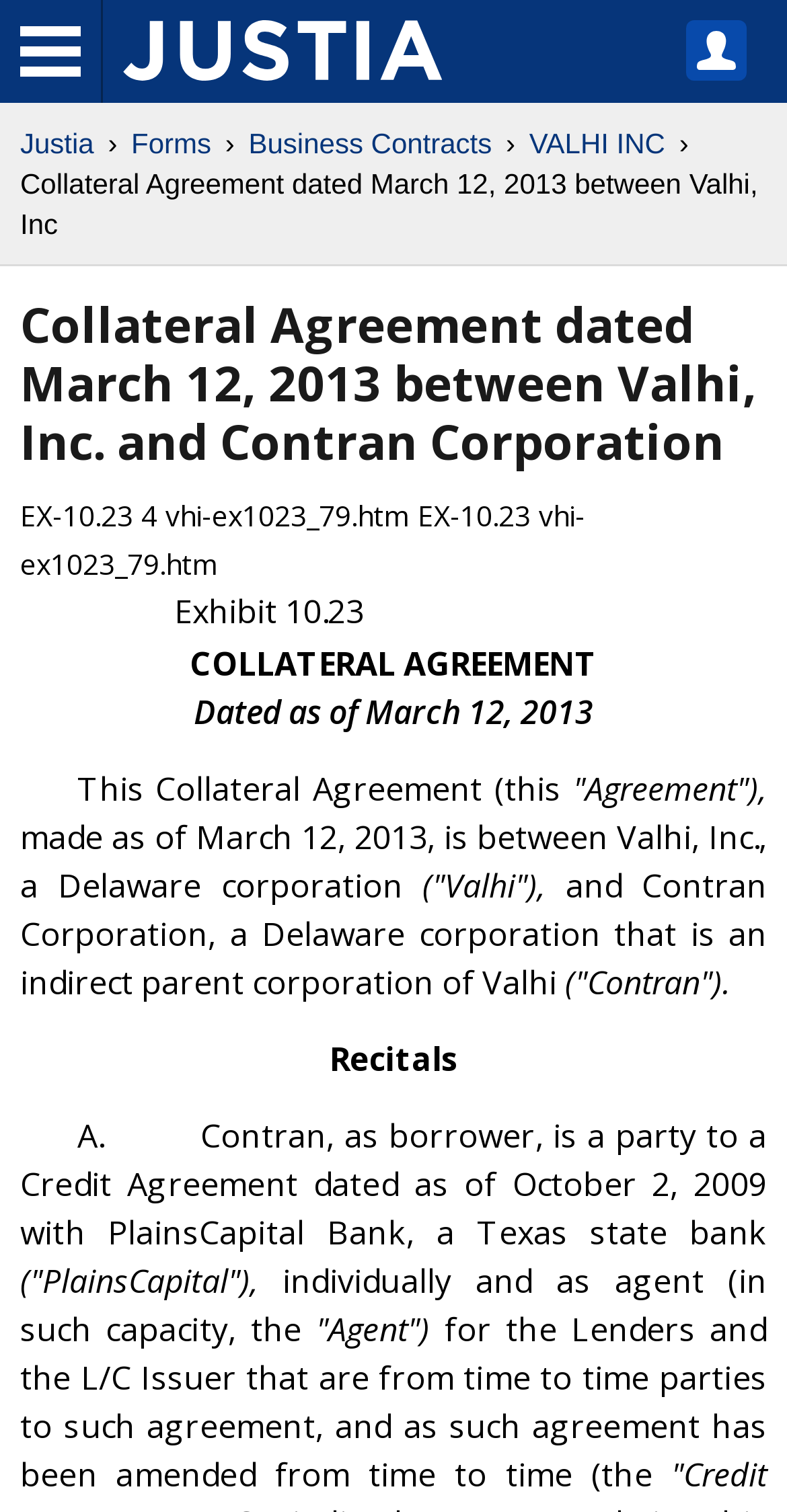Determine the bounding box for the UI element described here: "Justia".

[0.026, 0.081, 0.119, 0.108]